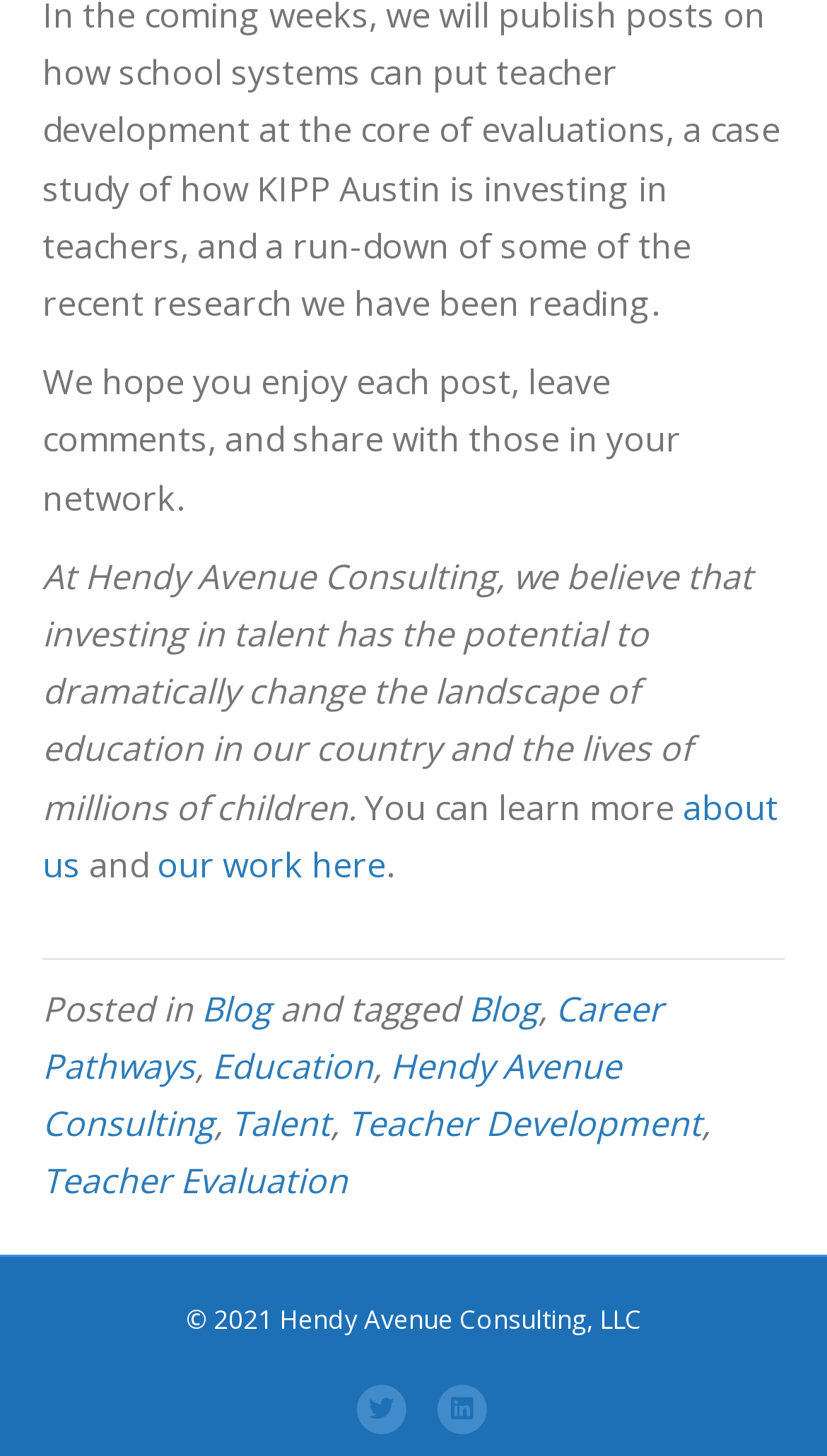Please provide a brief answer to the question using only one word or phrase: 
What social media platforms are linked on the webpage?

Twitter, Linkedin